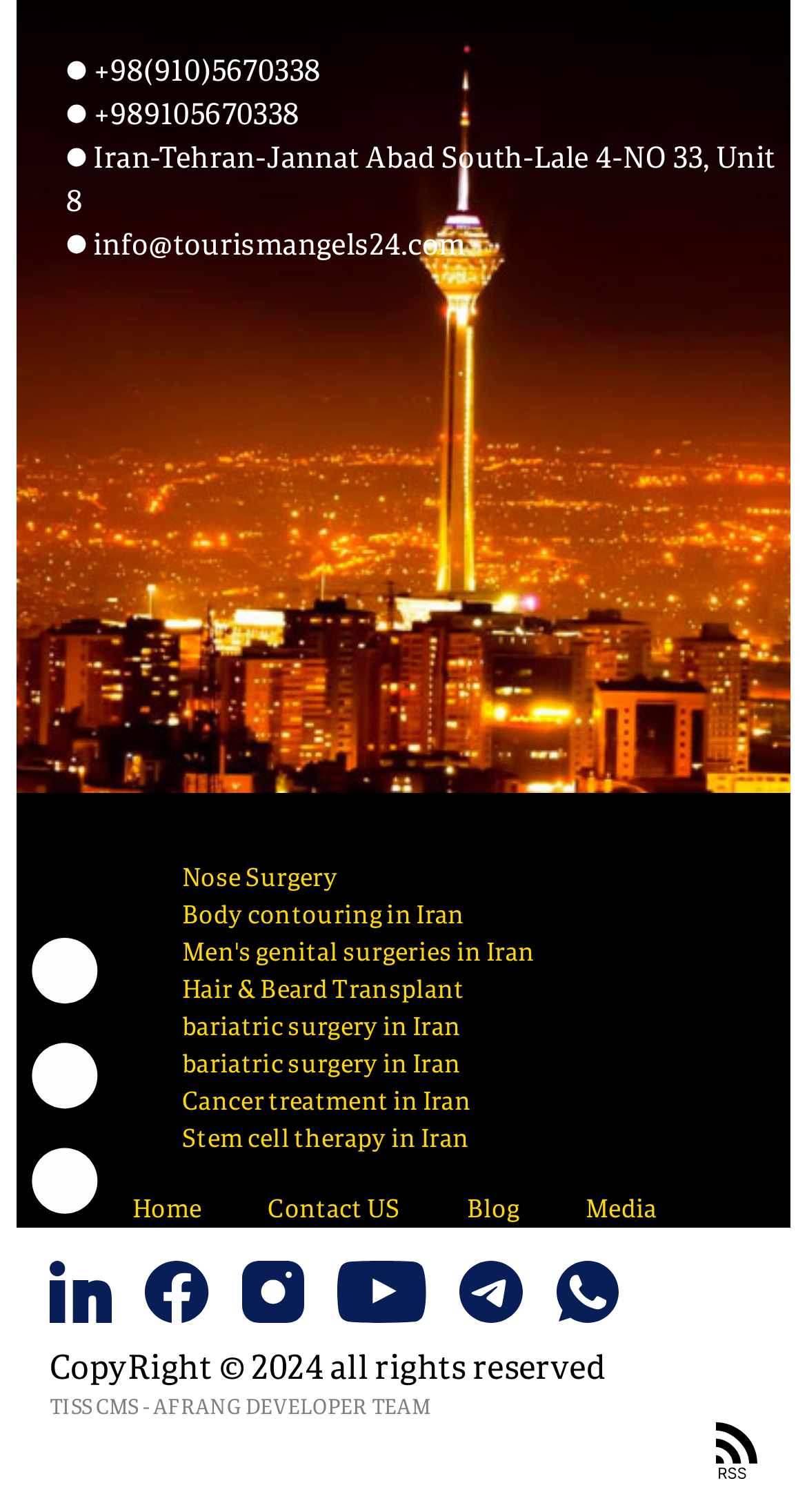Show the bounding box coordinates of the region that should be clicked to follow the instruction: "Click the 'Nose Surgery' link."

[0.226, 0.568, 0.663, 0.593]